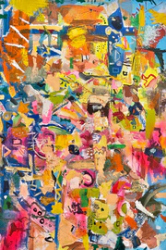Using the information in the image, could you please answer the following question in detail:
What theme does the artwork reflect?

The caption states that the artwork 'Monday Mornings' serves as a reflection of the complexities of identity and the ongoing journey of self-discovery, encouraging viewers to contemplate and form a deeper emotional connection with the visuals presented.